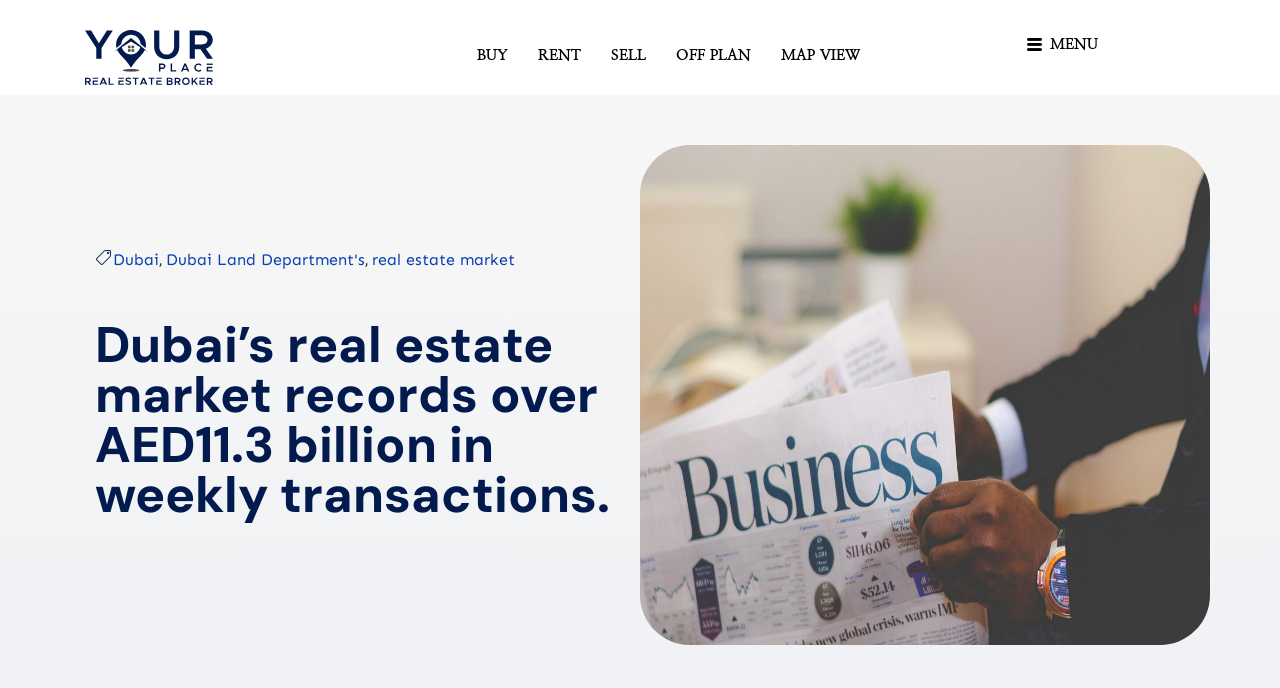Give a one-word or short phrase answer to the question: 
What type of image is displayed on the webpage?

real estate market records